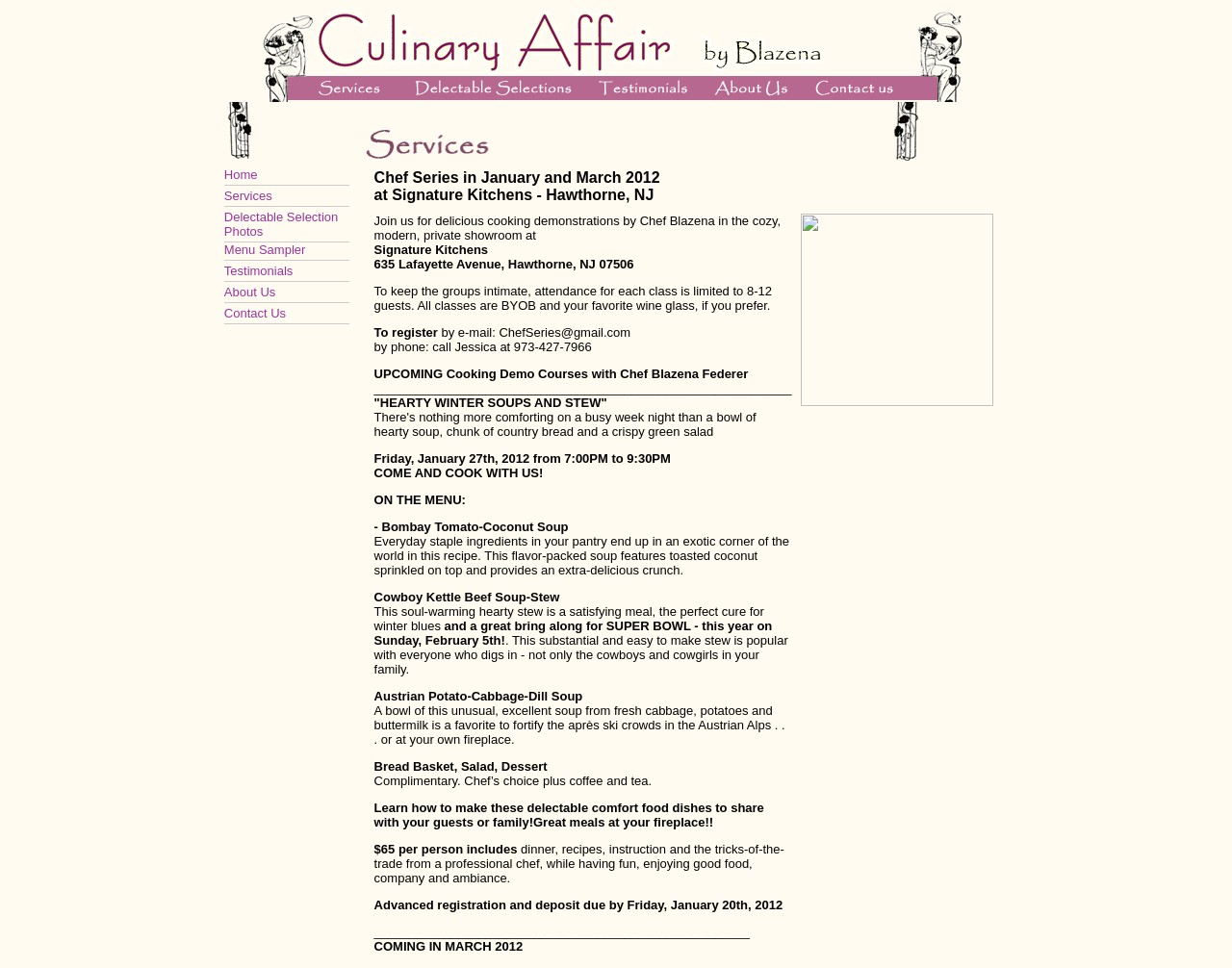Determine the coordinates of the bounding box for the clickable area needed to execute this instruction: "Click on the Home link".

[0.182, 0.173, 0.209, 0.188]